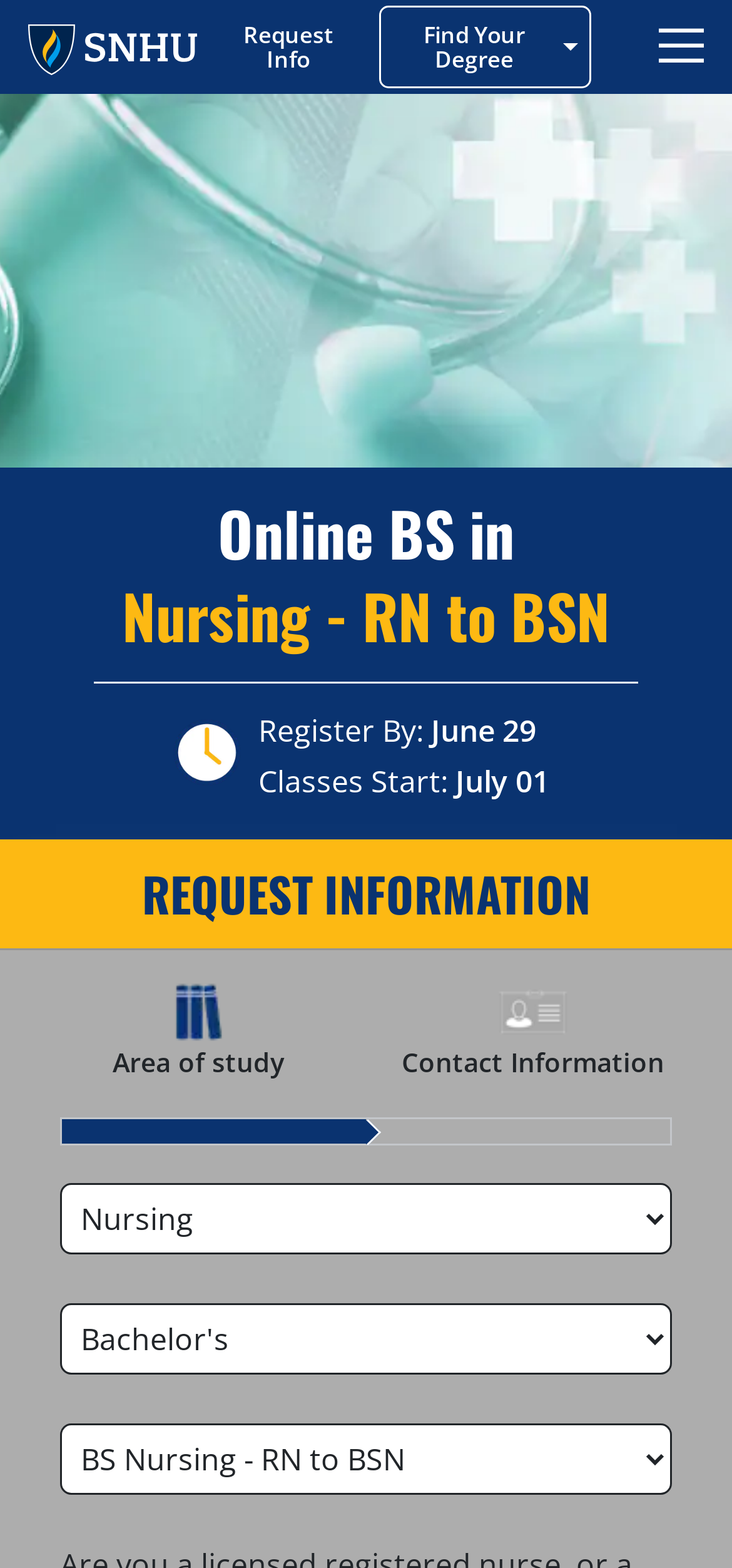What is the icon above the 'REQUEST INFORMATION' heading?
From the image, respond with a single word or phrase.

Clock Icon